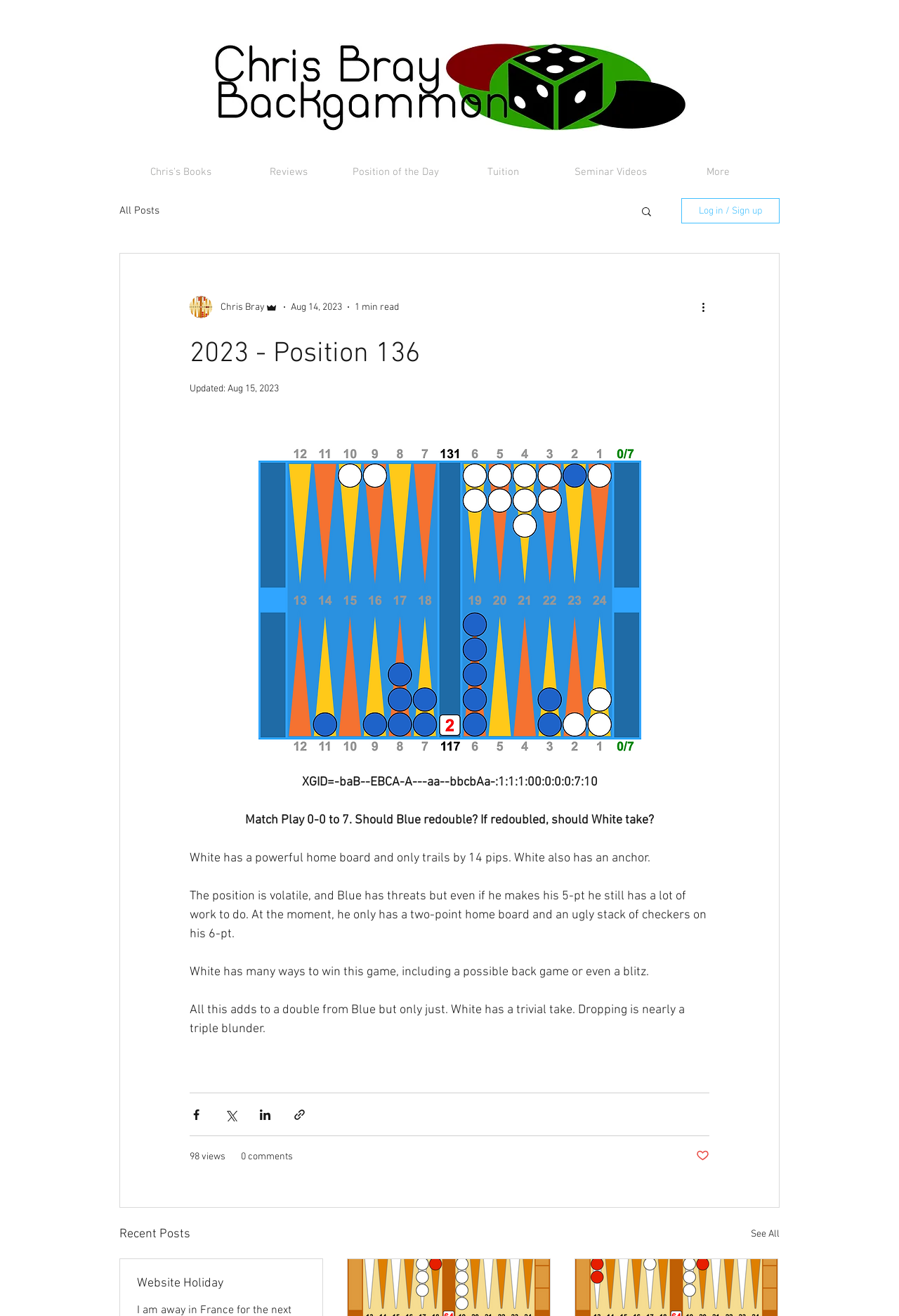Please extract and provide the main headline of the webpage.

2023 - Position 136